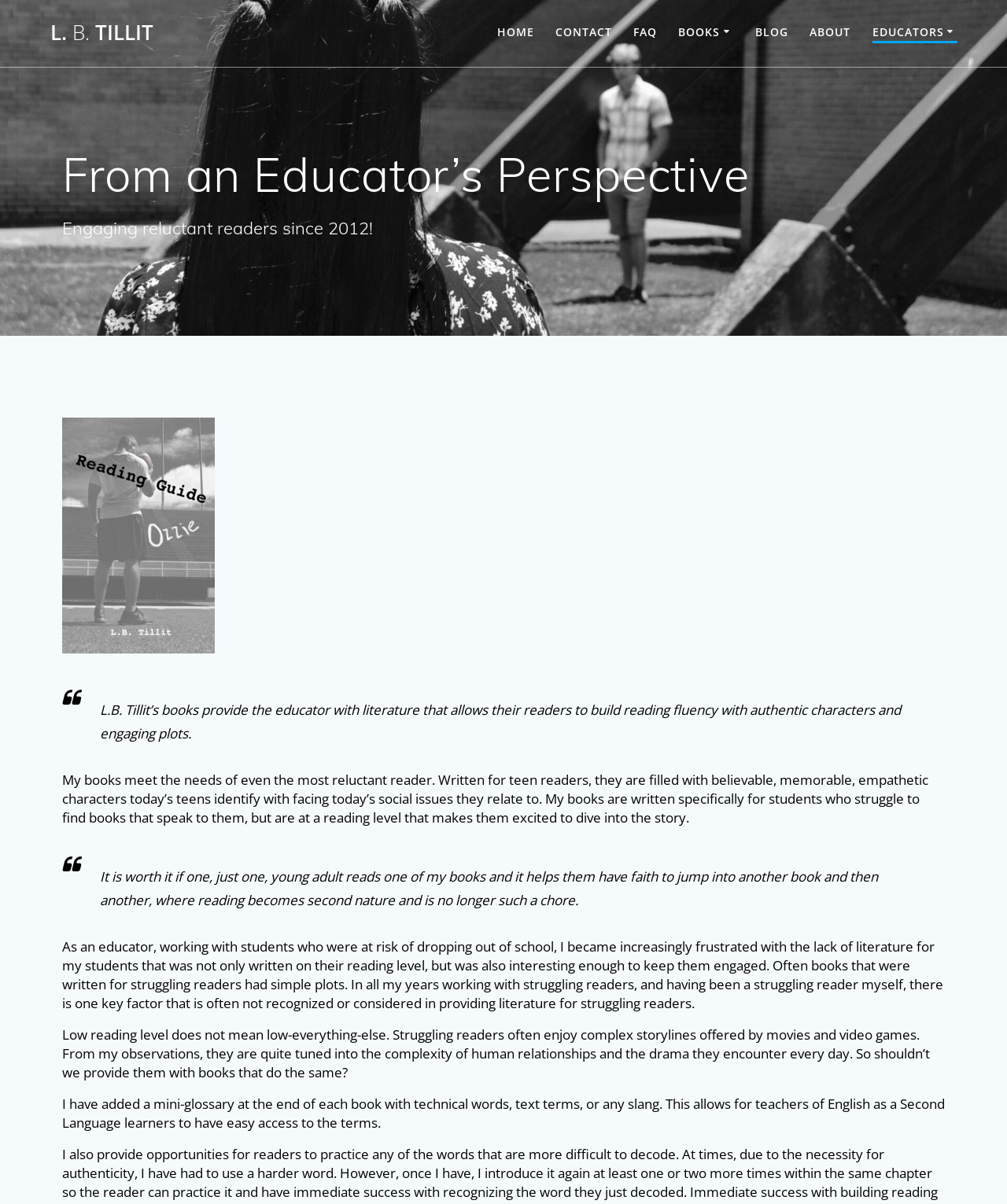Determine the bounding box coordinates (top-left x, top-left y, bottom-right x, bottom-right y) of the UI element described in the following text: L. B. Tillit

[0.05, 0.019, 0.152, 0.036]